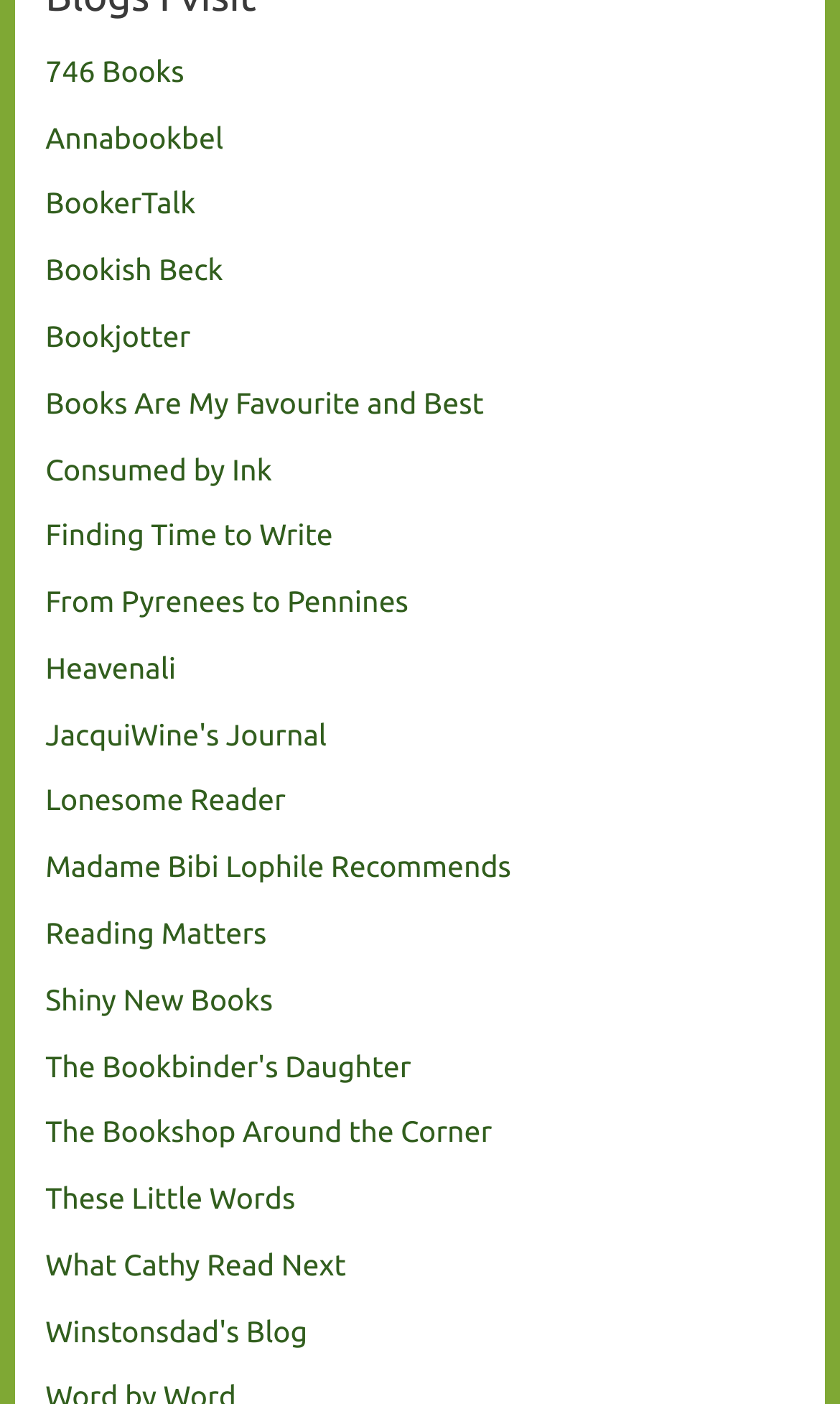Please answer the following question using a single word or phrase: 
Are the book blogs listed in alphabetical order?

Yes